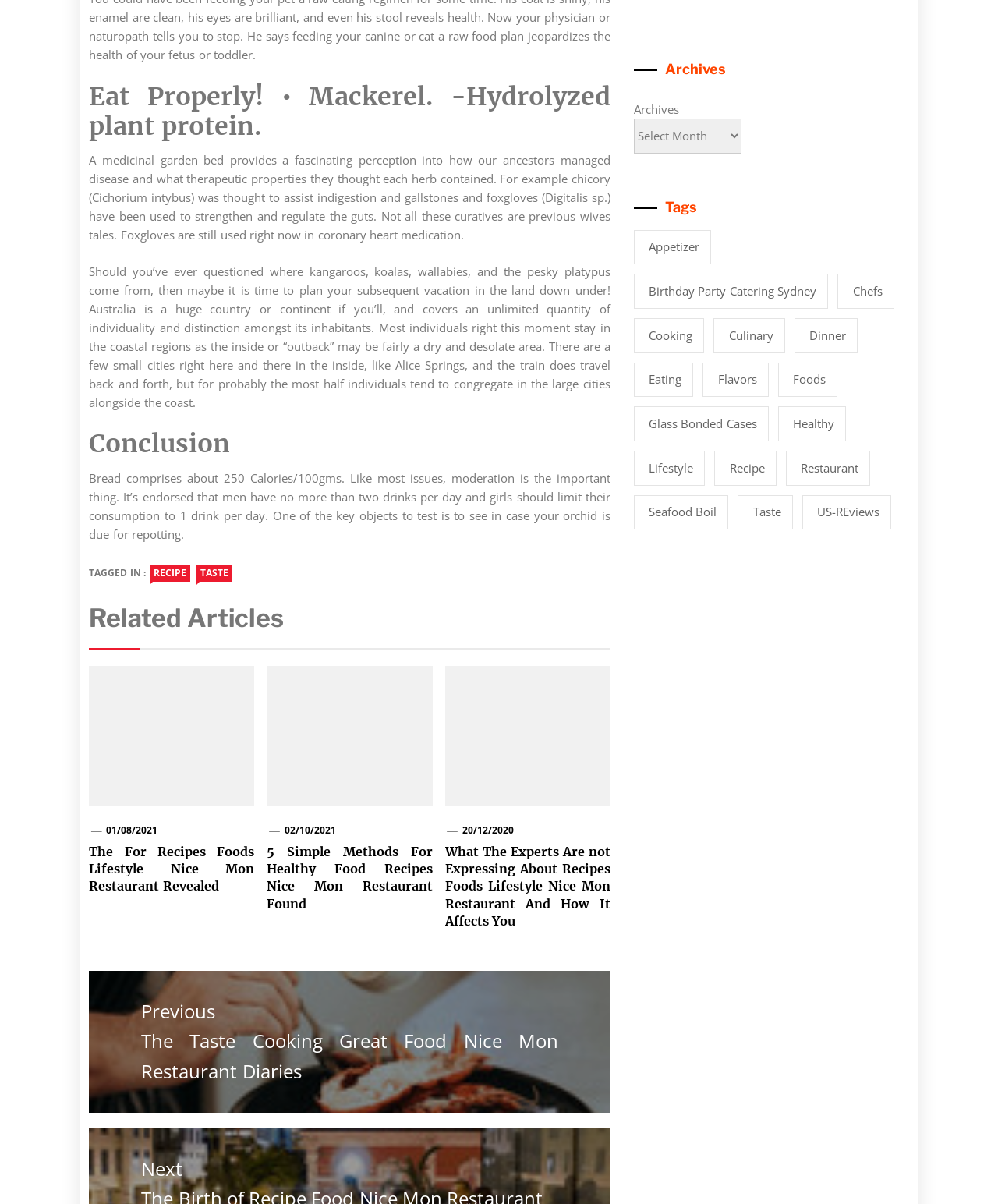Identify the bounding box coordinates of the clickable section necessary to follow the following instruction: "Click on the 'RECIPE' link". The coordinates should be presented as four float numbers from 0 to 1, i.e., [left, top, right, bottom].

[0.15, 0.469, 0.191, 0.483]